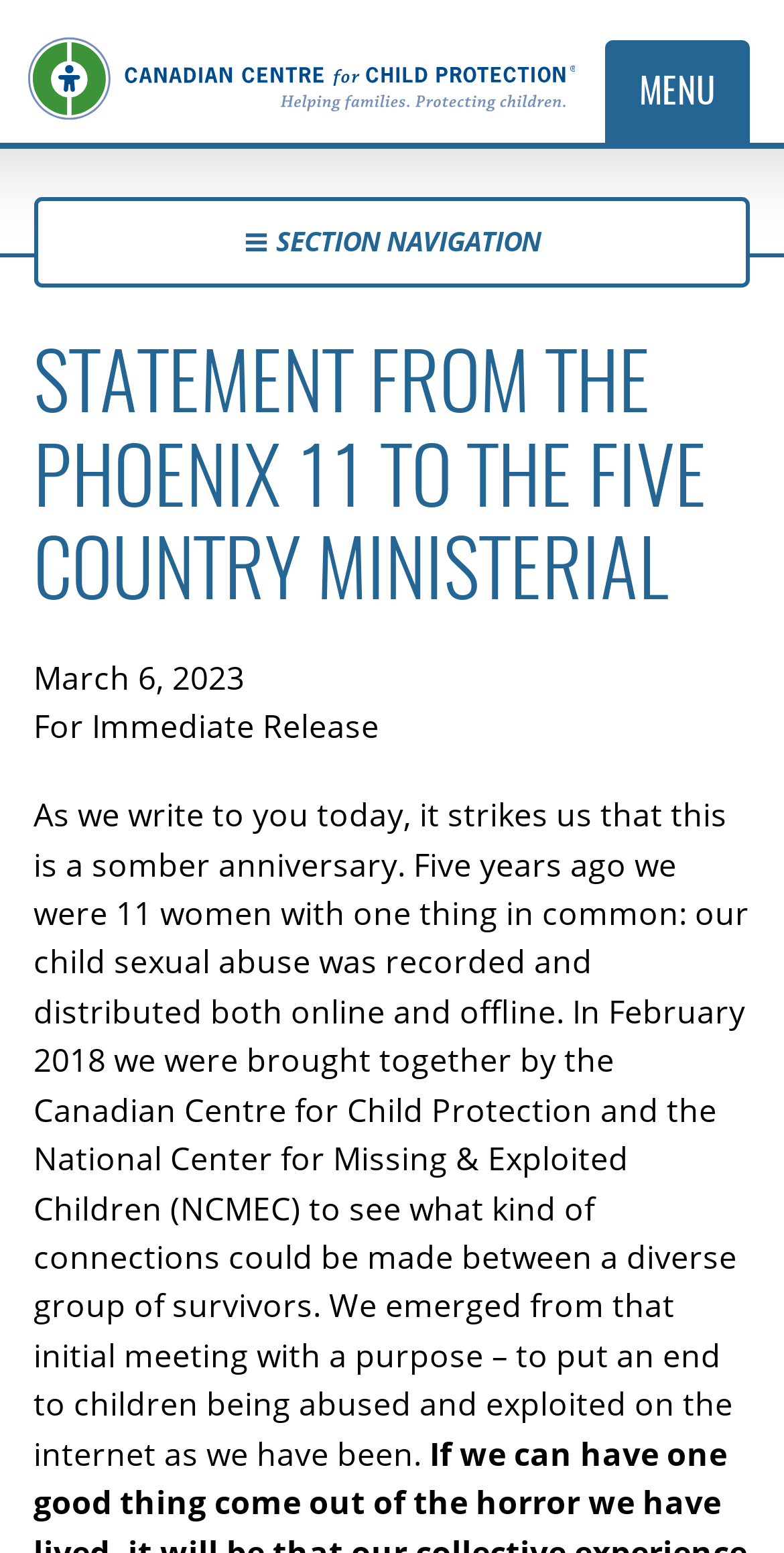What is the purpose of the meeting mentioned in the text?
Based on the image, answer the question in a detailed manner.

The text mentions that the 11 women were brought together by the Canadian Centre for Child Protection and the National Center for Missing & Exploited Children to see what kind of connections could be made between a diverse group of survivors. The purpose of the meeting is stated as 'to put an end to children being abused and exploited on the internet as we have been'.